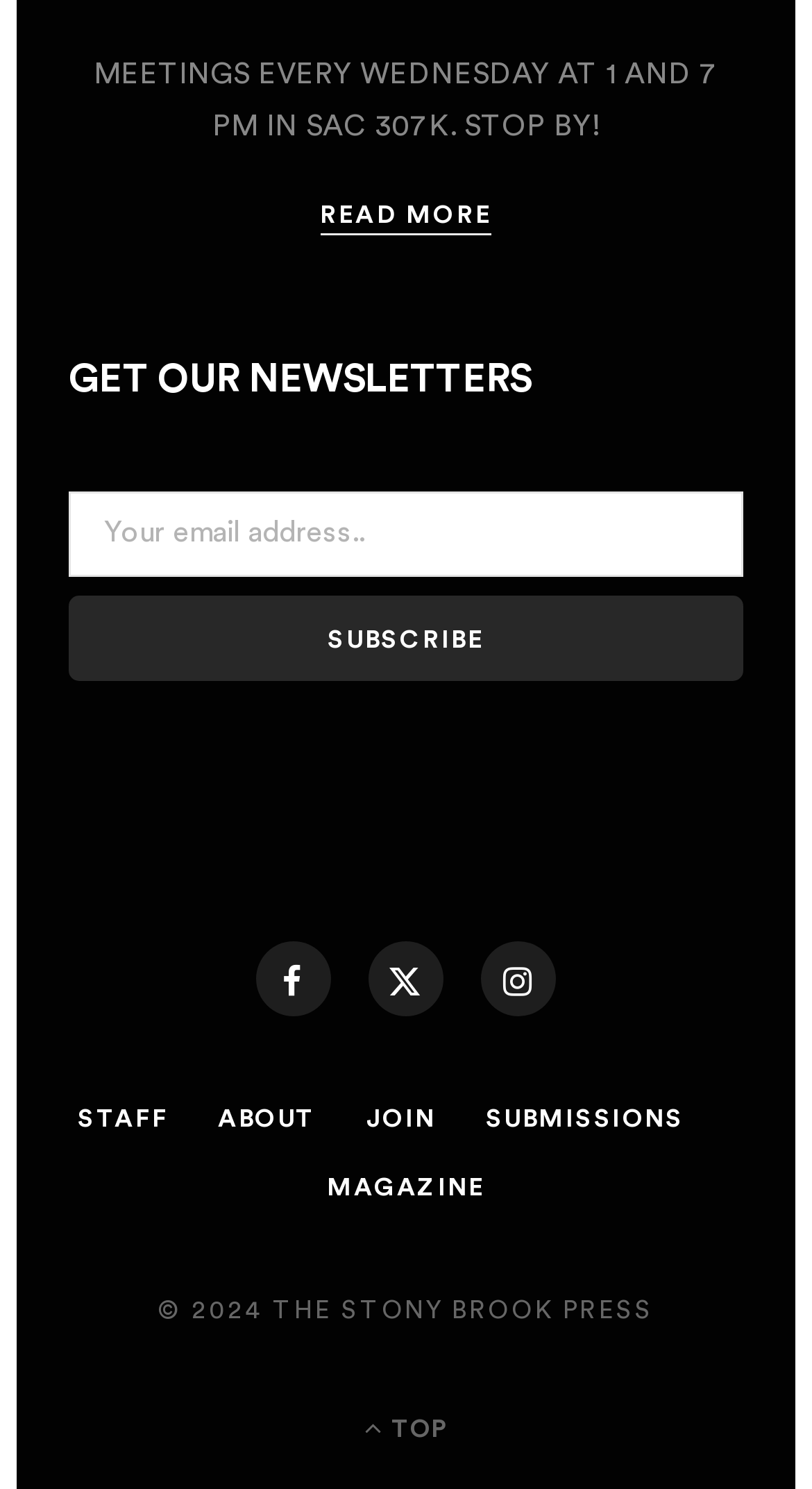Given the description "value="Subscribe"", provide the bounding box coordinates of the corresponding UI element.

[0.085, 0.4, 0.915, 0.457]